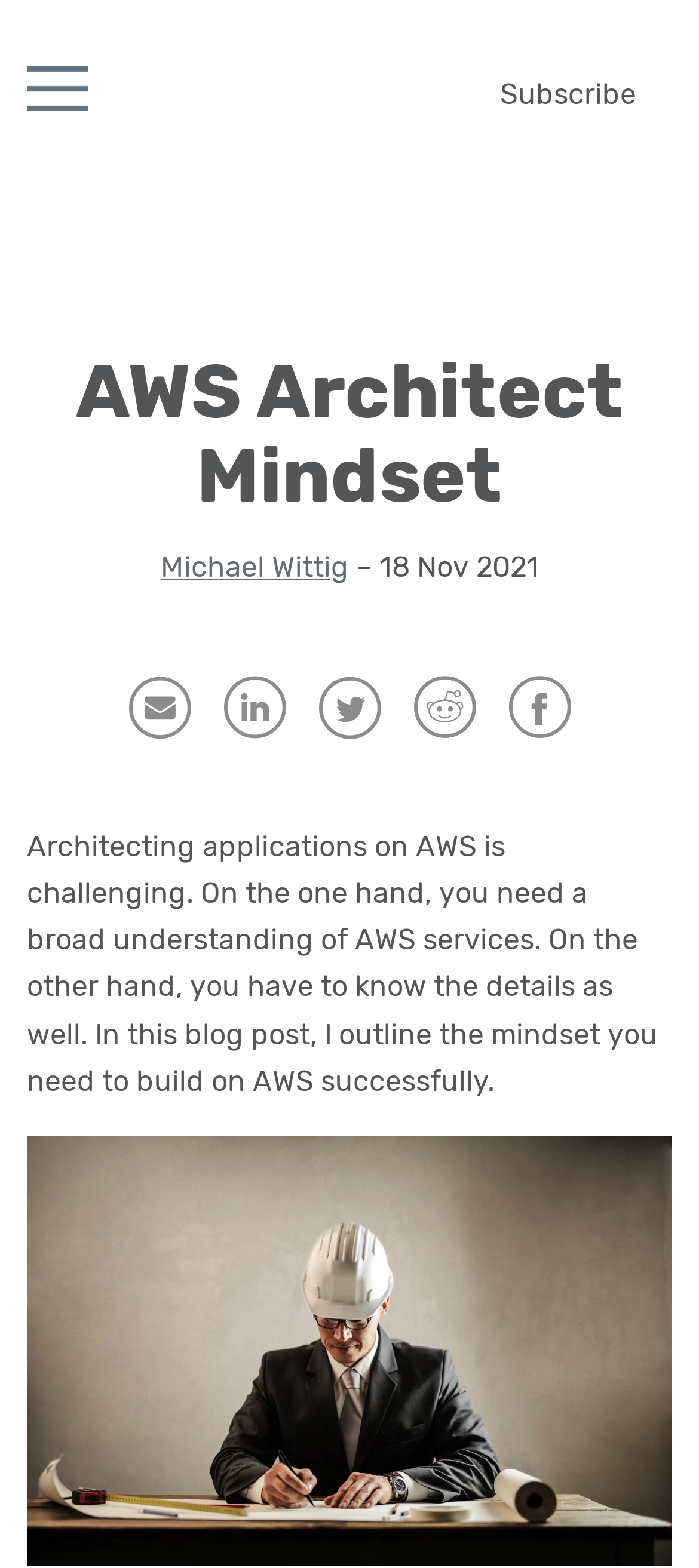Can you pinpoint the bounding box coordinates for the clickable element required for this instruction: "View post about Containers on AWS"? The coordinates should be four float numbers between 0 and 1, i.e., [left, top, right, bottom].

[0.038, 0.725, 0.962, 0.999]